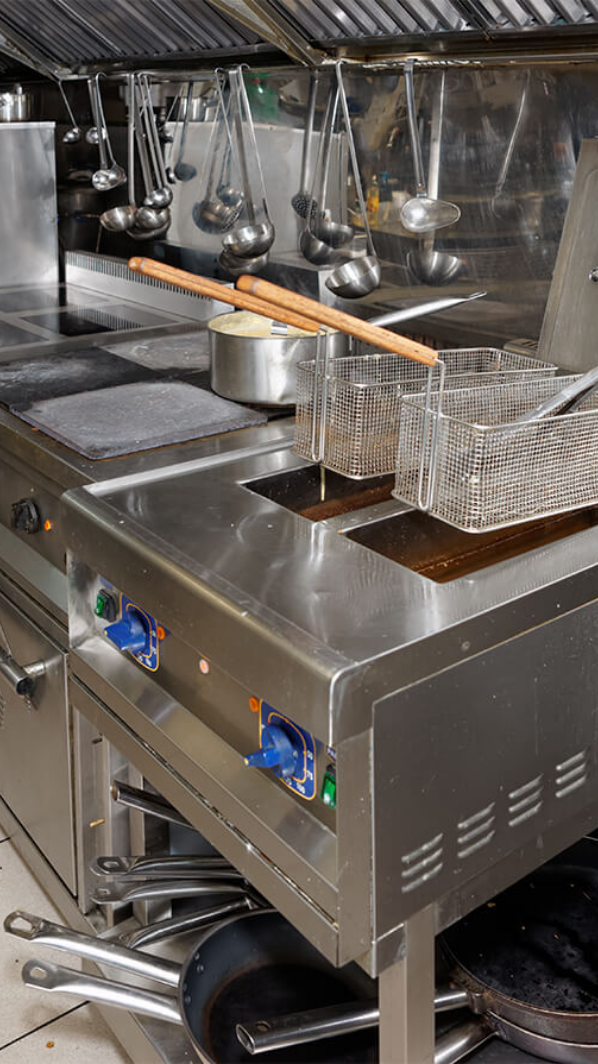Kindly respond to the following question with a single word or a brief phrase: 
What is the purpose of the kitchen setup?

rapid and professional appliance repair and culinary operations